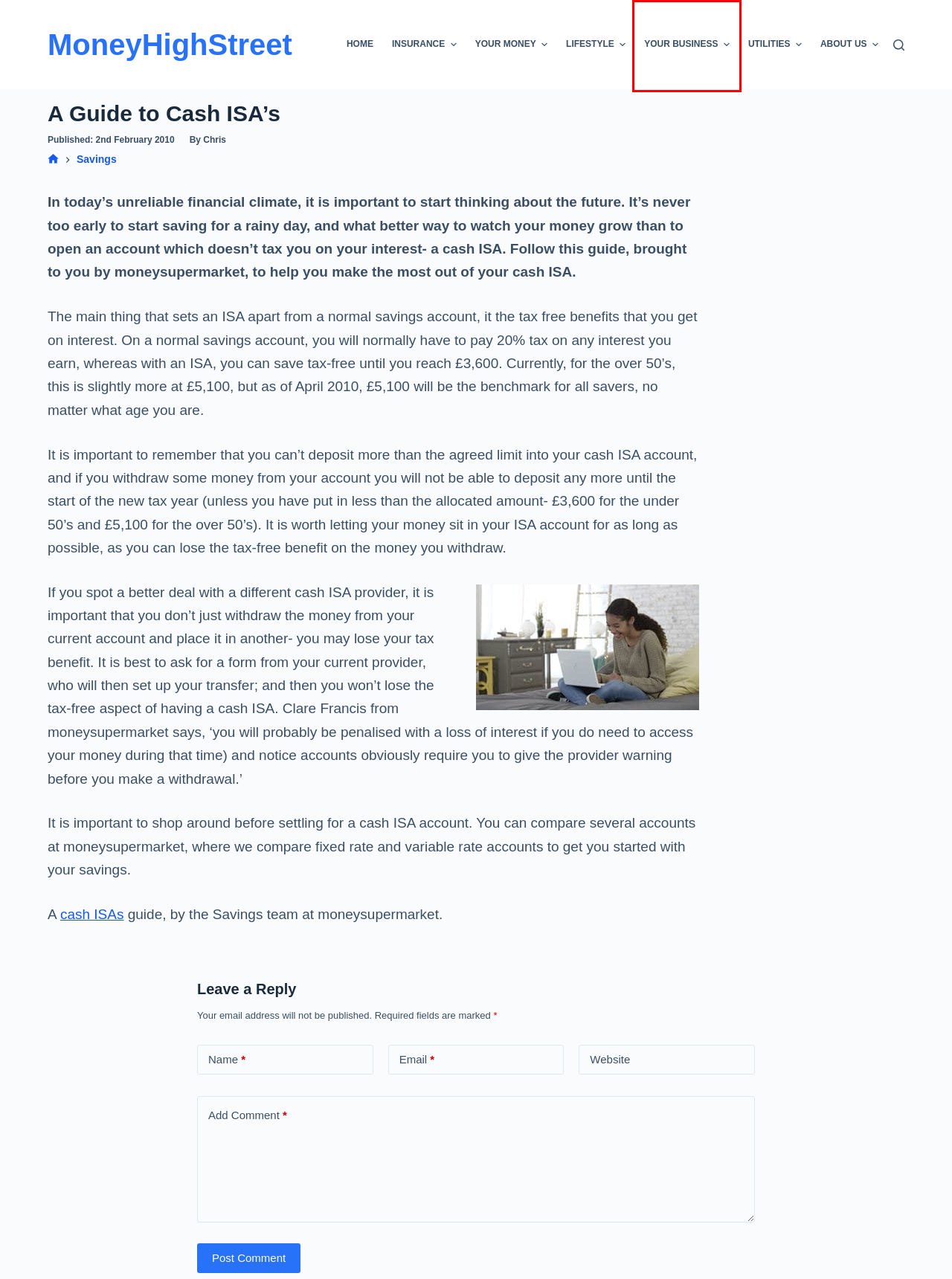You have a screenshot of a webpage with a red bounding box highlighting a UI element. Your task is to select the best webpage description that corresponds to the new webpage after clicking the element. Here are the descriptions:
A. Your Business Archives - MoneyHighStreet
B. Lifestyle Archives - MoneyHighStreet
C. Insurance Archives - MoneyHighStreet
D. MoneyHighStreet -
E. About Us - MoneyHighStreet
F. Chris, Author at MoneyHighStreet
G. Disclaimer - MoneyHighStreet
H. Terms of Use - MoneyHighStreet

A